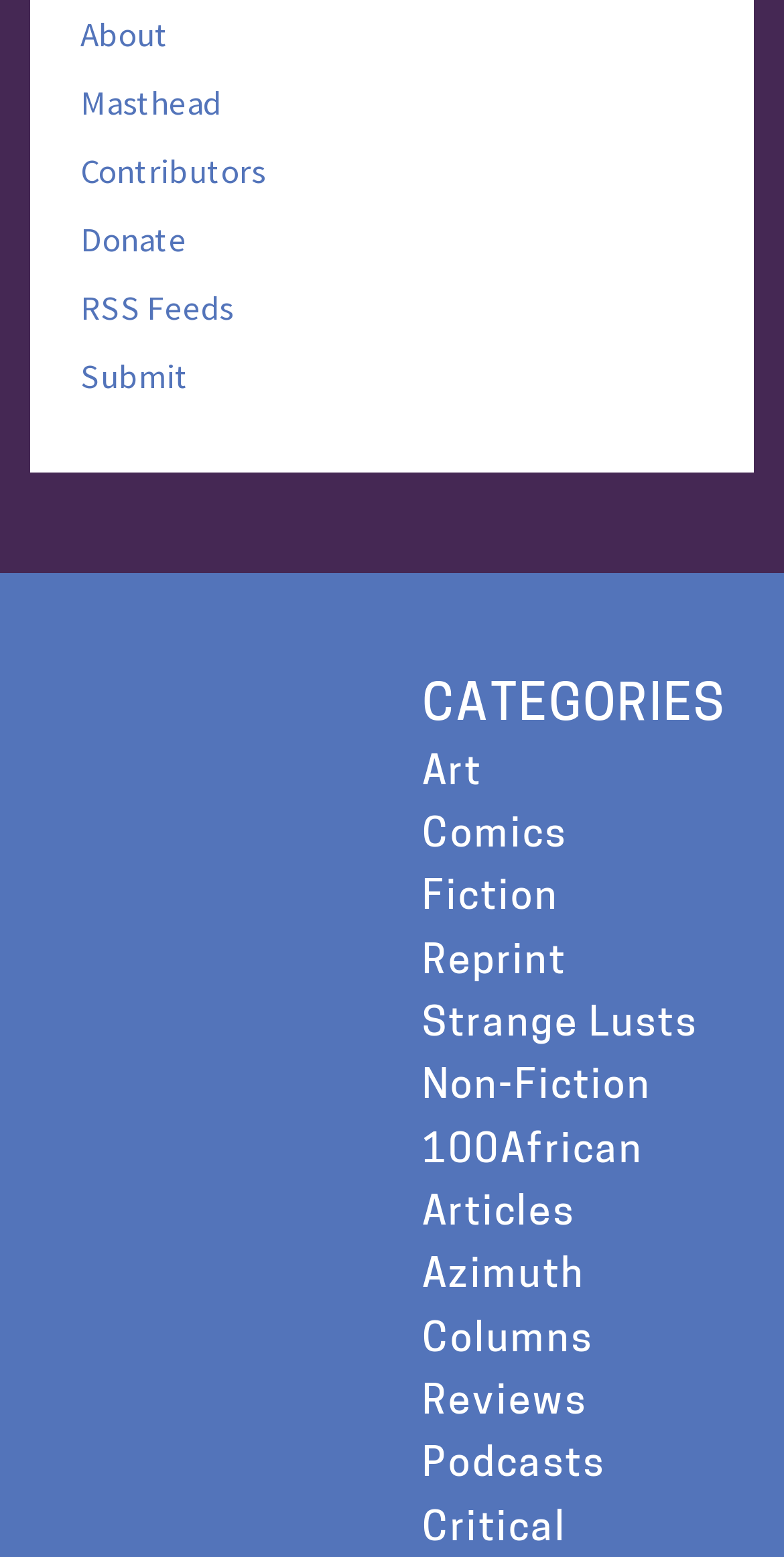Determine the bounding box coordinates for the clickable element required to fulfill the instruction: "listen to podcasts". Provide the coordinates as four float numbers between 0 and 1, i.e., [left, top, right, bottom].

[0.538, 0.929, 0.772, 0.955]